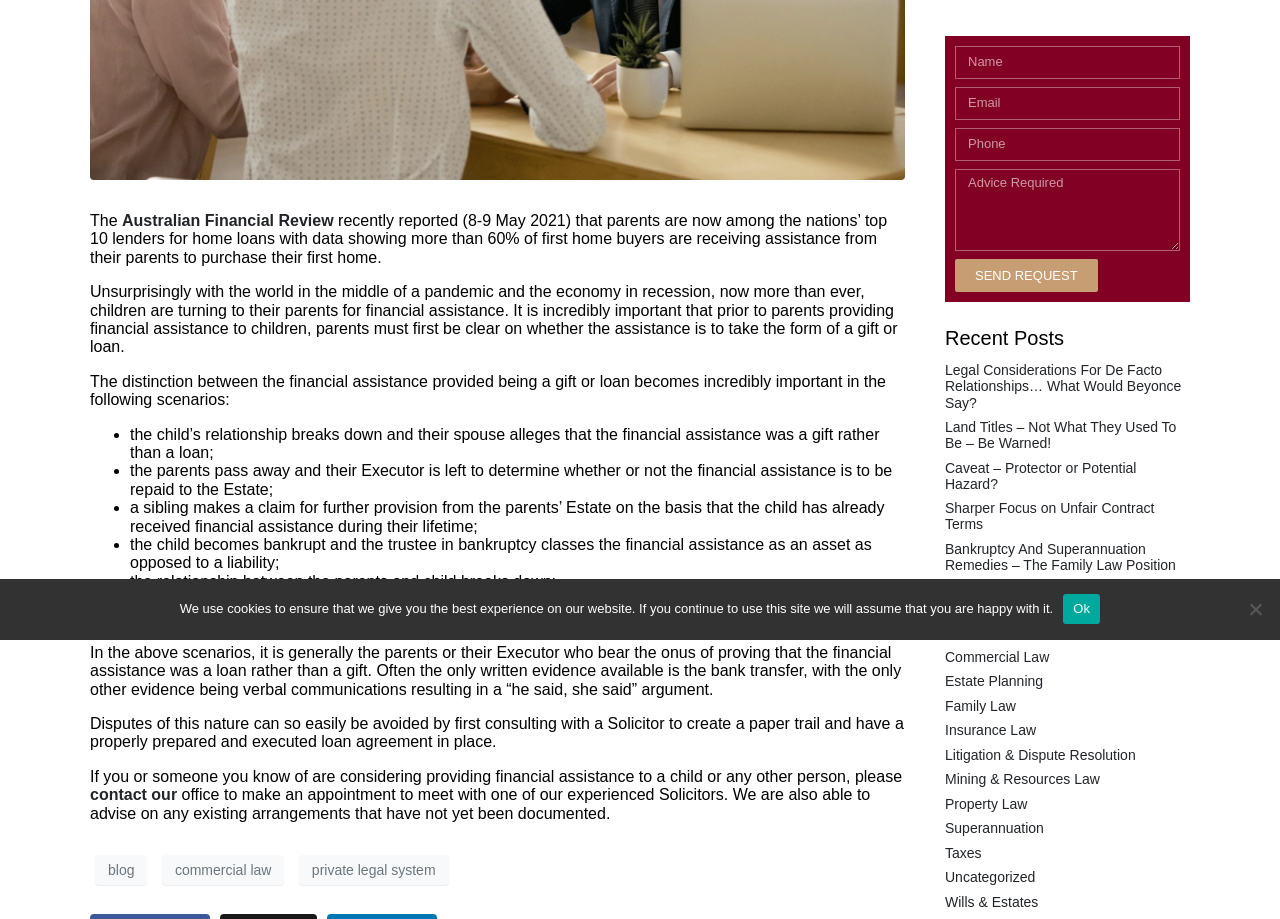Predict the bounding box coordinates of the UI element that matches this description: "Property Law". The coordinates should be in the format [left, top, right, bottom] with each value between 0 and 1.

[0.738, 0.866, 0.803, 0.883]